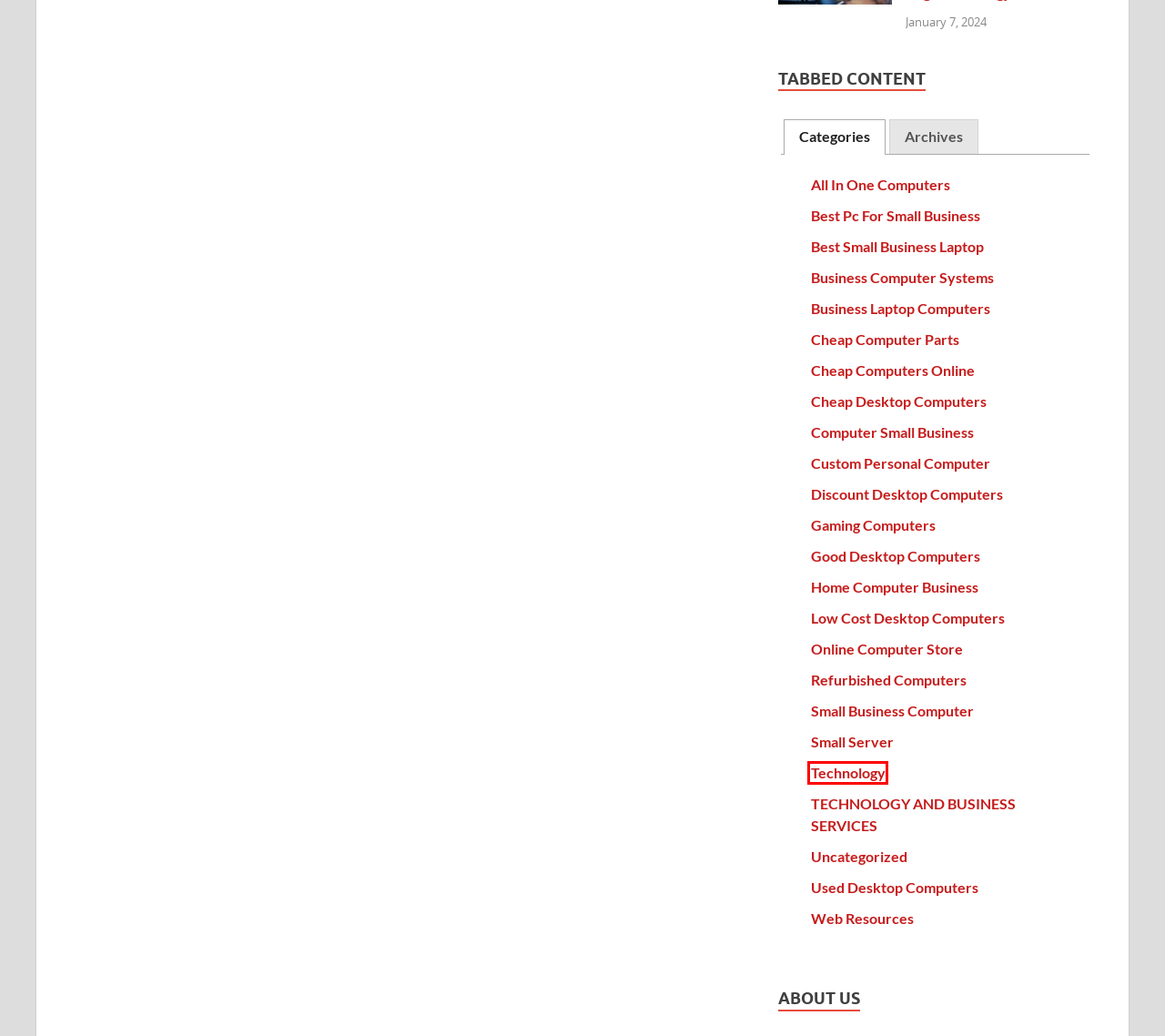Please examine the screenshot provided, which contains a red bounding box around a UI element. Select the webpage description that most accurately describes the new page displayed after clicking the highlighted element. Here are the candidates:
A. Custom Personal Computer | ComputerTUP
B. Uncategorized | ComputerTUP
C. Exploring the Benefits of a Quiet Small Server for Hosting Your Personal Website | ComputerTUP
D. Technology | ComputerTUP
E. Web Resources | ComputerTUP
F. Support Me Pick A Used Desktop With Excellent CPU For Gaming | ComputerTUP
G. Affordable Chromebooks: The Perfect Solution for Browsing and Study | ComputerTUP
H. The Benefits of Inexpensive Used Computers with Warranty | ComputerTUP

D